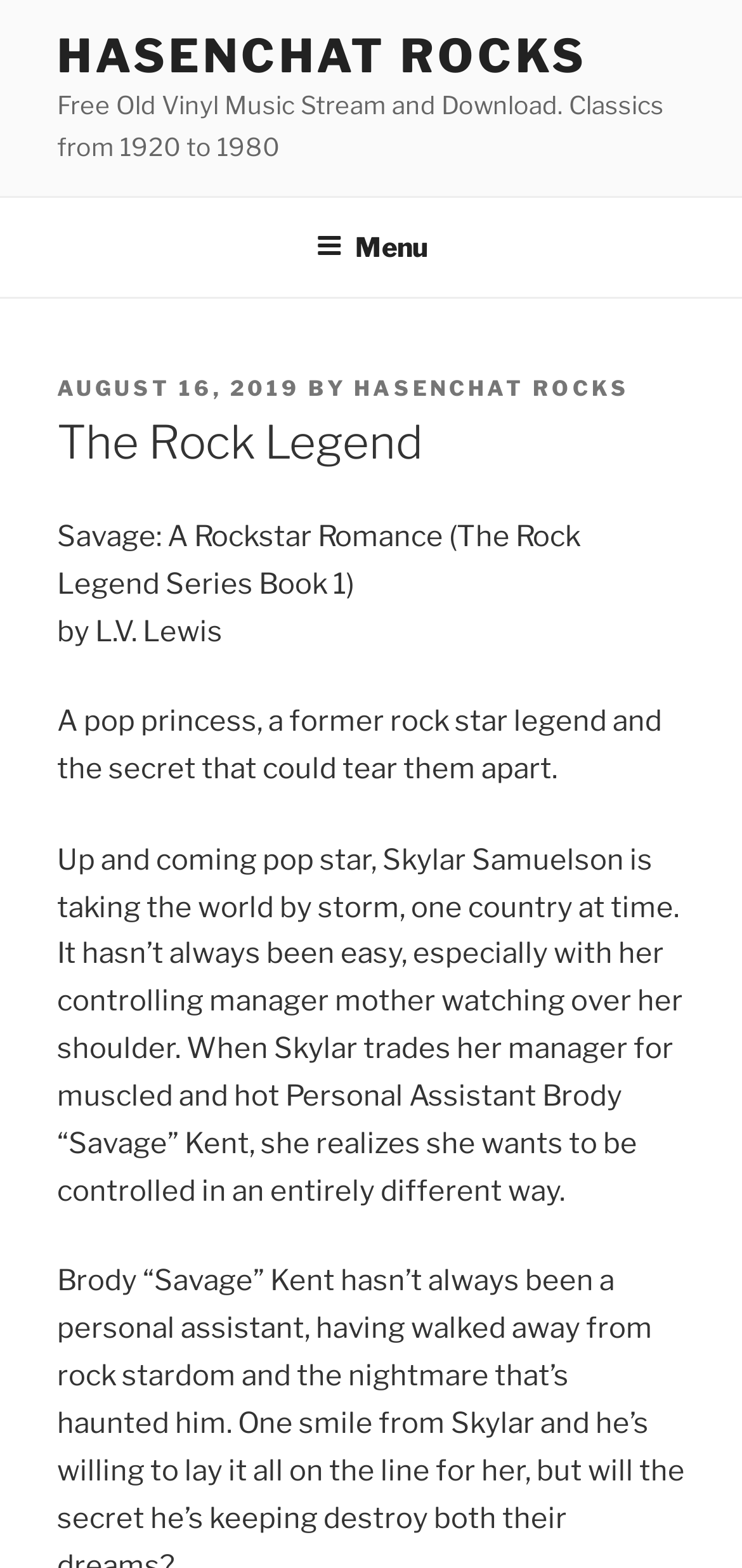Extract the text of the main heading from the webpage.

The Rock Legend